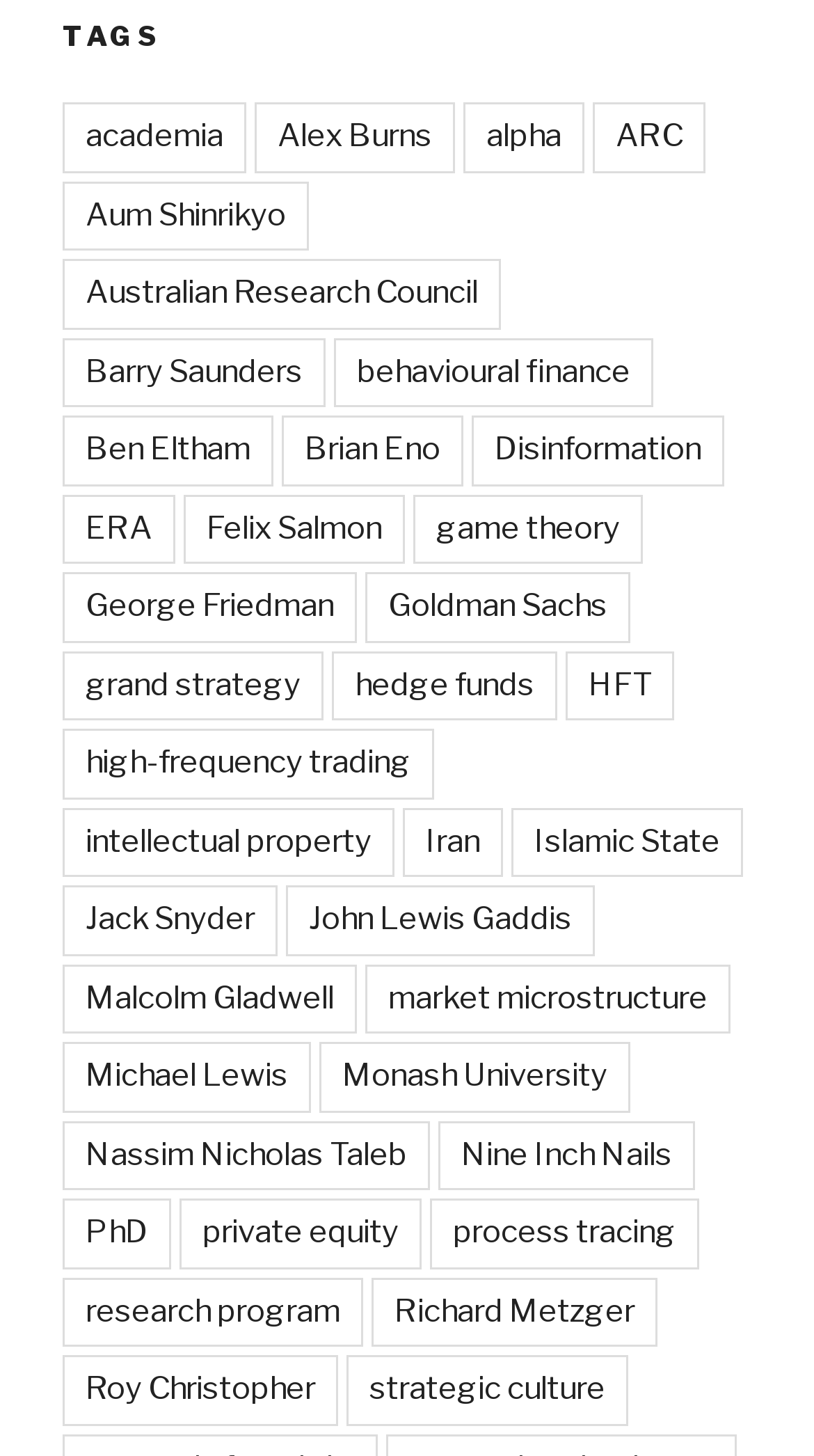What is the first tag listed?
Please interpret the details in the image and answer the question thoroughly.

The first tag listed is 'academia' because it is the first link element under the 'TAGS' heading, with a bounding box coordinate of [0.077, 0.071, 0.303, 0.119].